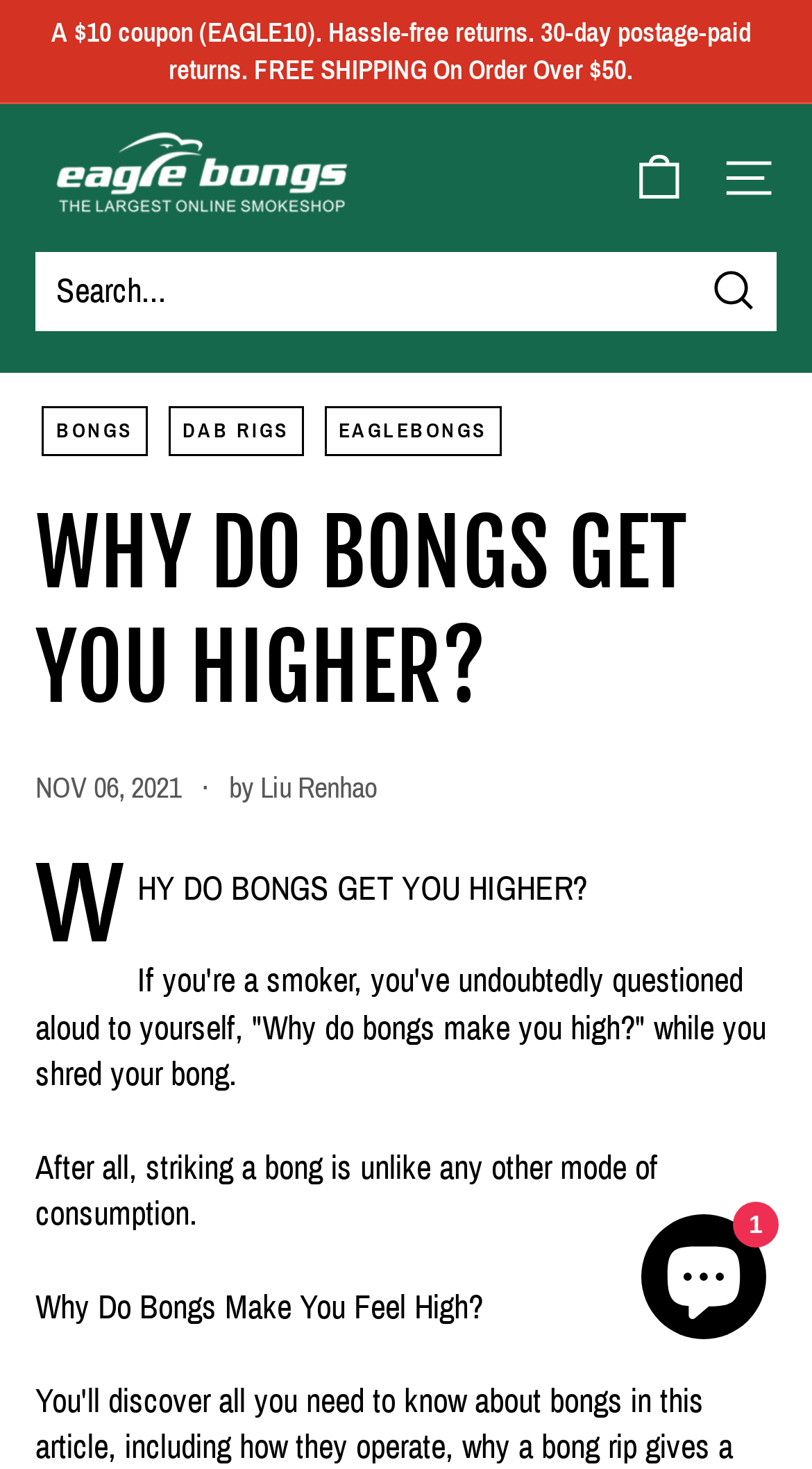Please identify the bounding box coordinates for the region that you need to click to follow this instruction: "Open the site navigation".

[0.862, 0.079, 0.982, 0.163]